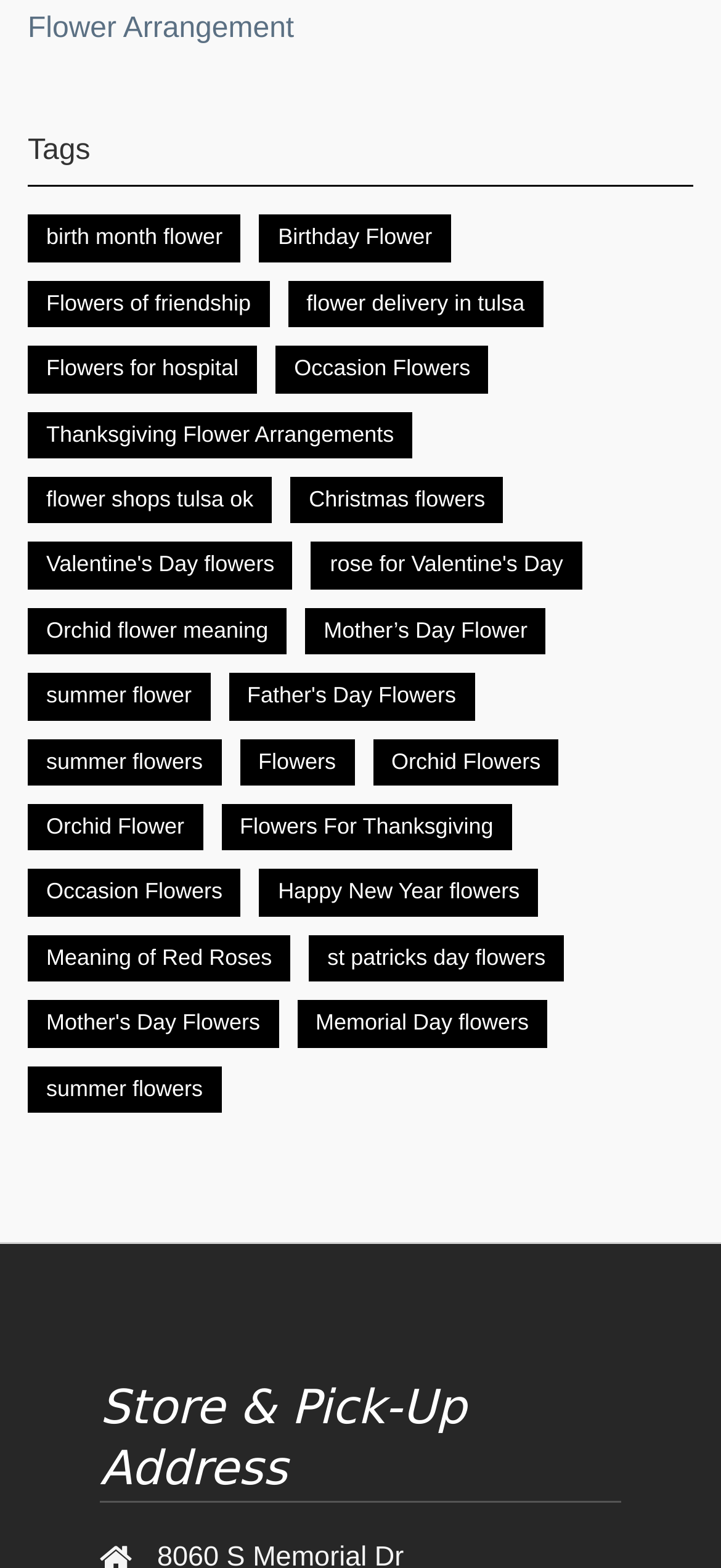Determine the bounding box coordinates of the element that should be clicked to execute the following command: "Click on 'birth month flower'".

[0.038, 0.137, 0.334, 0.167]